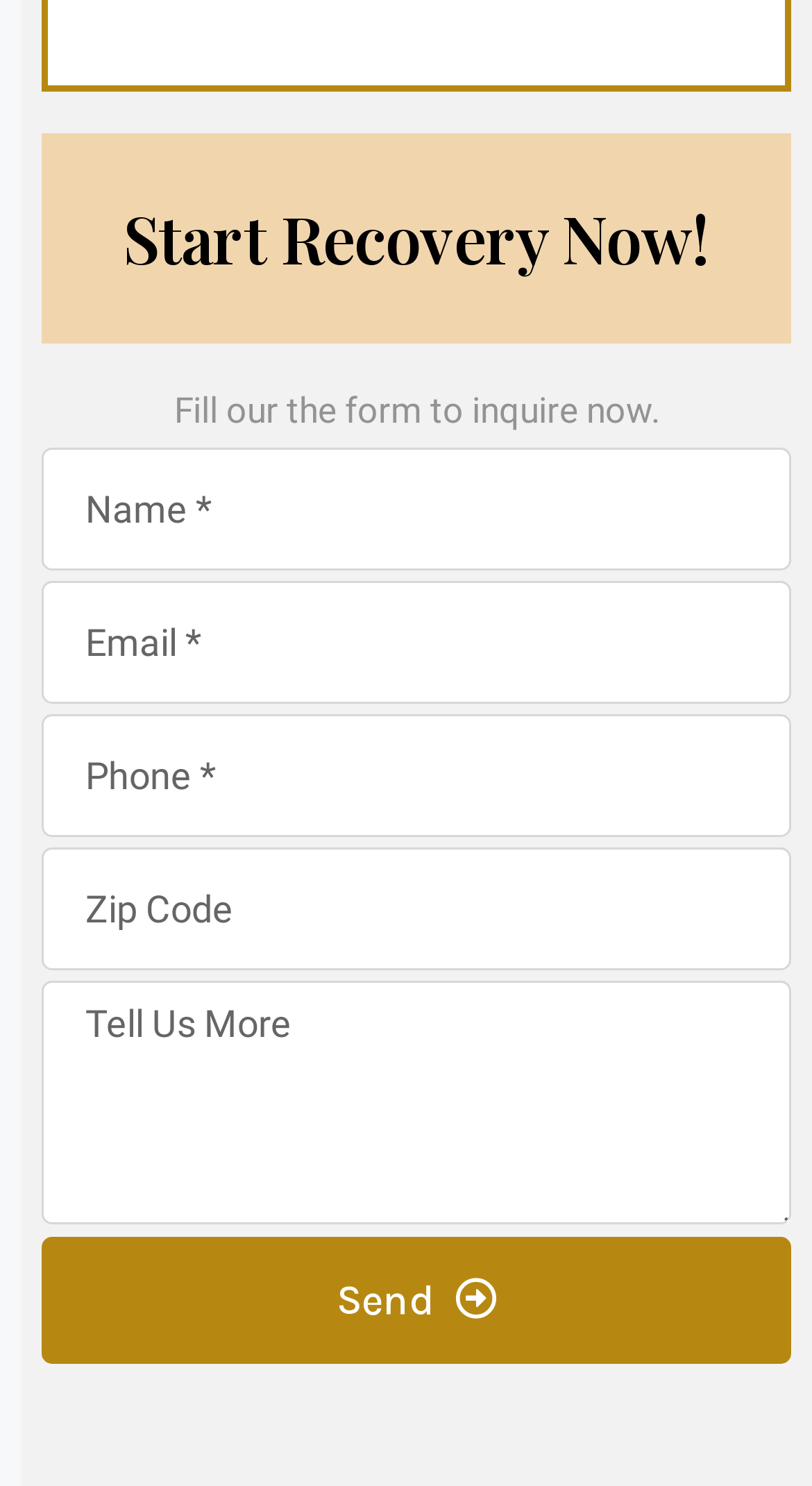Is the Zip Code field required? Based on the screenshot, please respond with a single word or phrase.

No